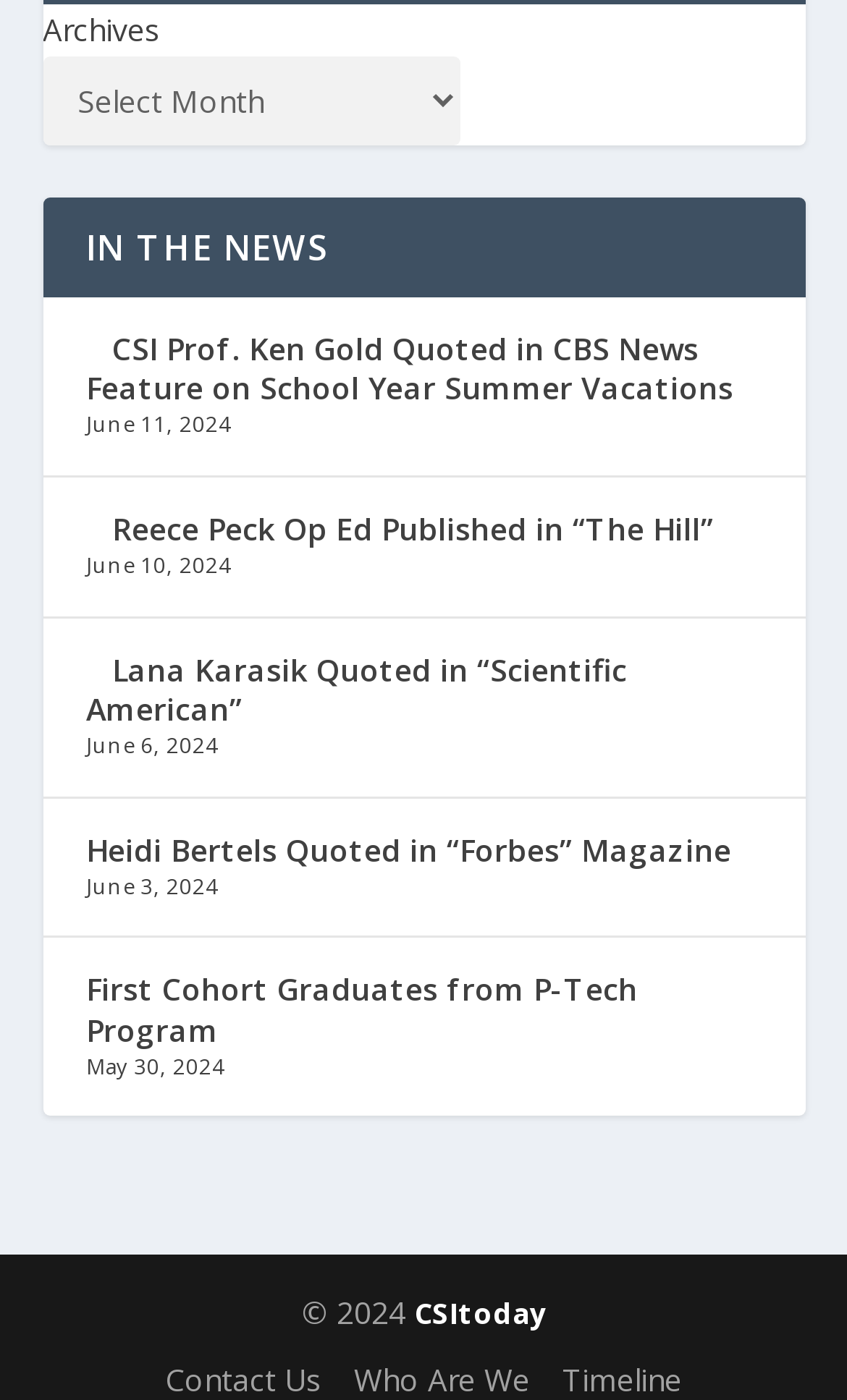Determine the bounding box coordinates of the clickable element to achieve the following action: 'Contact Us'. Provide the coordinates as four float values between 0 and 1, formatted as [left, top, right, bottom].

[0.195, 0.97, 0.379, 0.999]